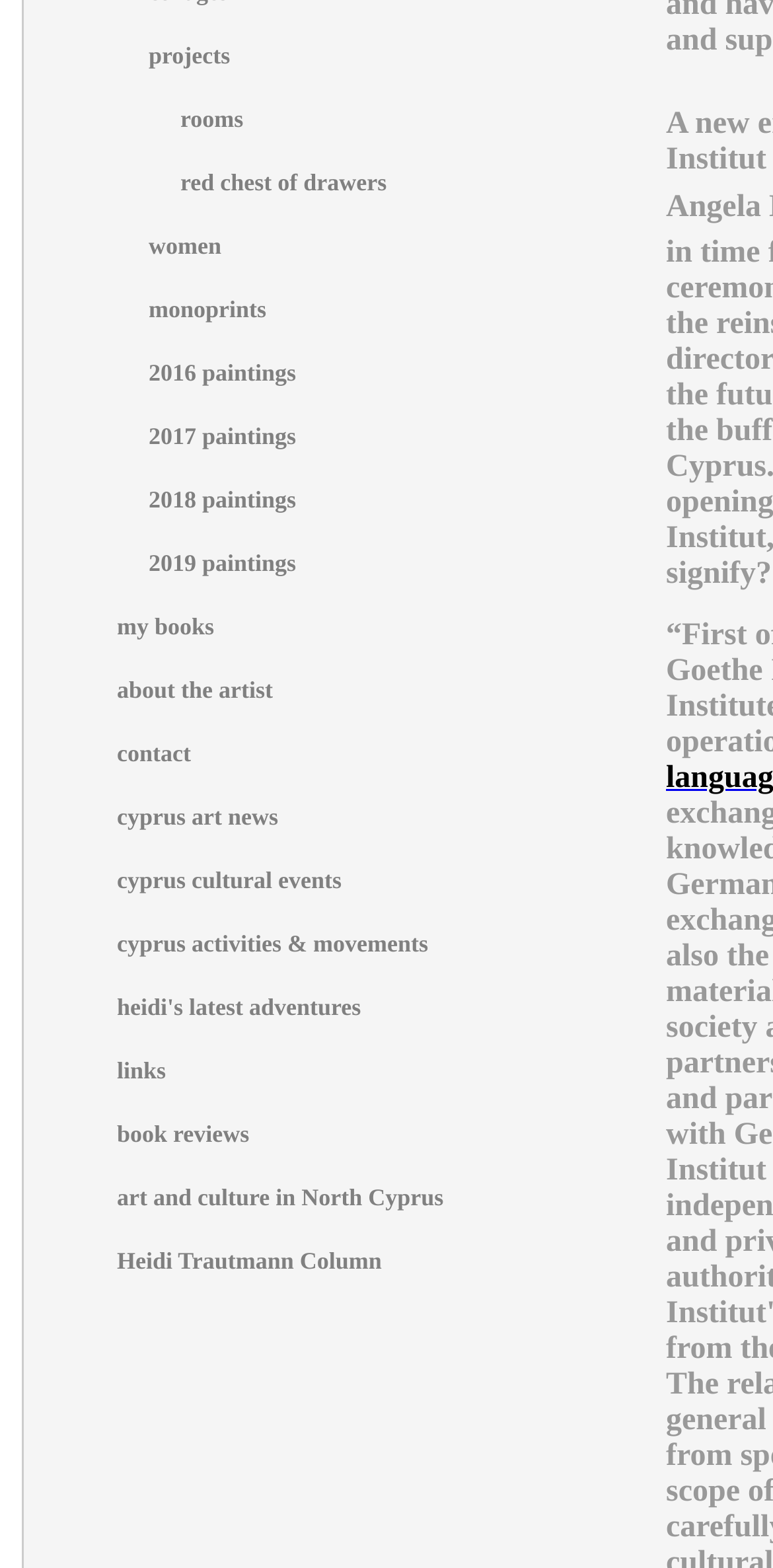Provide the bounding box coordinates of the HTML element this sentence describes: "cyprus activities & movements". The bounding box coordinates consist of four float numbers between 0 and 1, i.e., [left, top, right, bottom].

[0.054, 0.582, 0.823, 0.622]